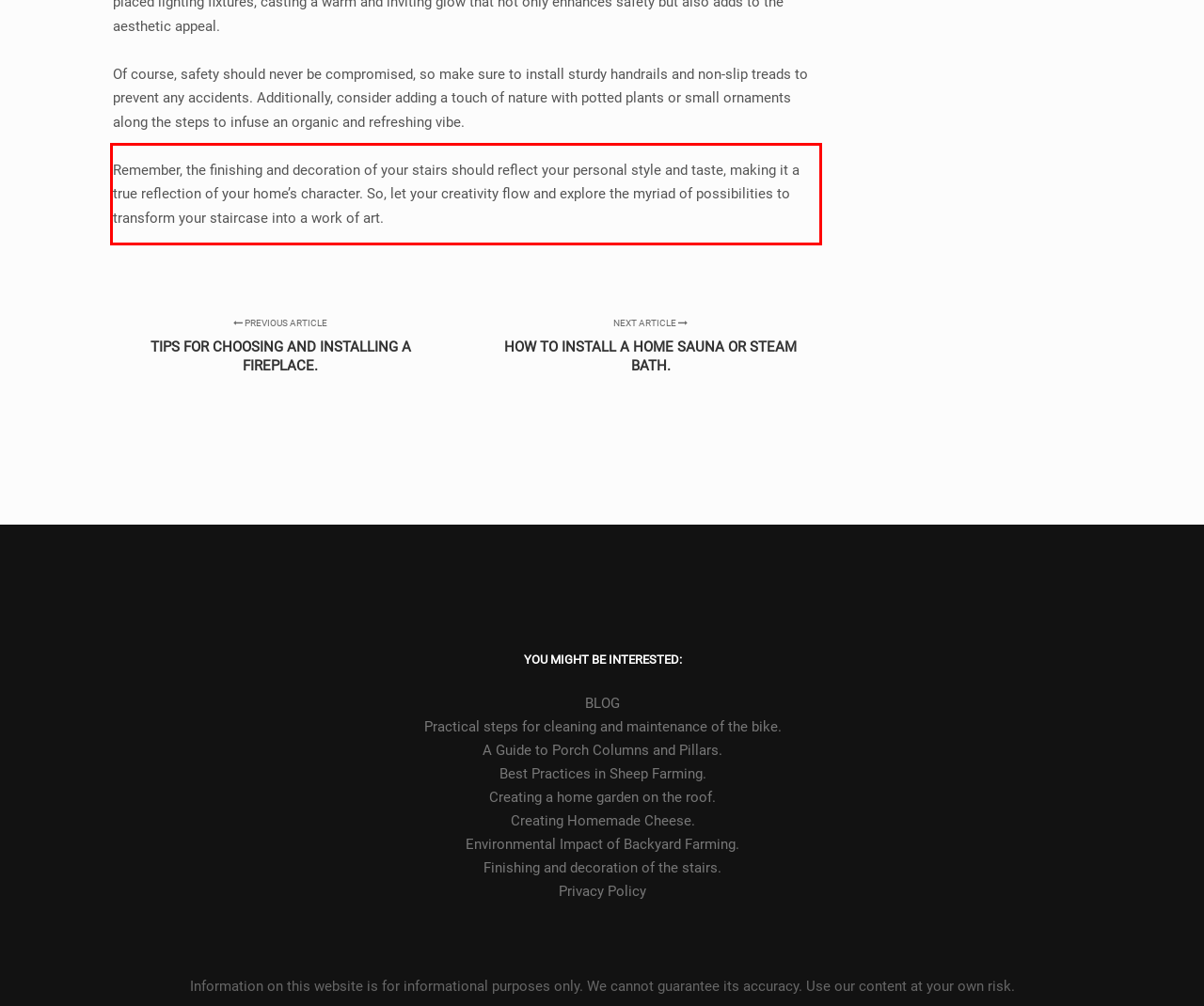Using the provided webpage screenshot, recognize the text content in the area marked by the red bounding box.

Remember,‍ the finishing ‍and ⁣decoration of your‌ stairs should reflect your personal style and taste, making it a true reflection of ⁣your home’s character. ⁤So, ​let your creativity flow and explore the myriad of ​possibilities to transform your staircase⁣ into a work of art.